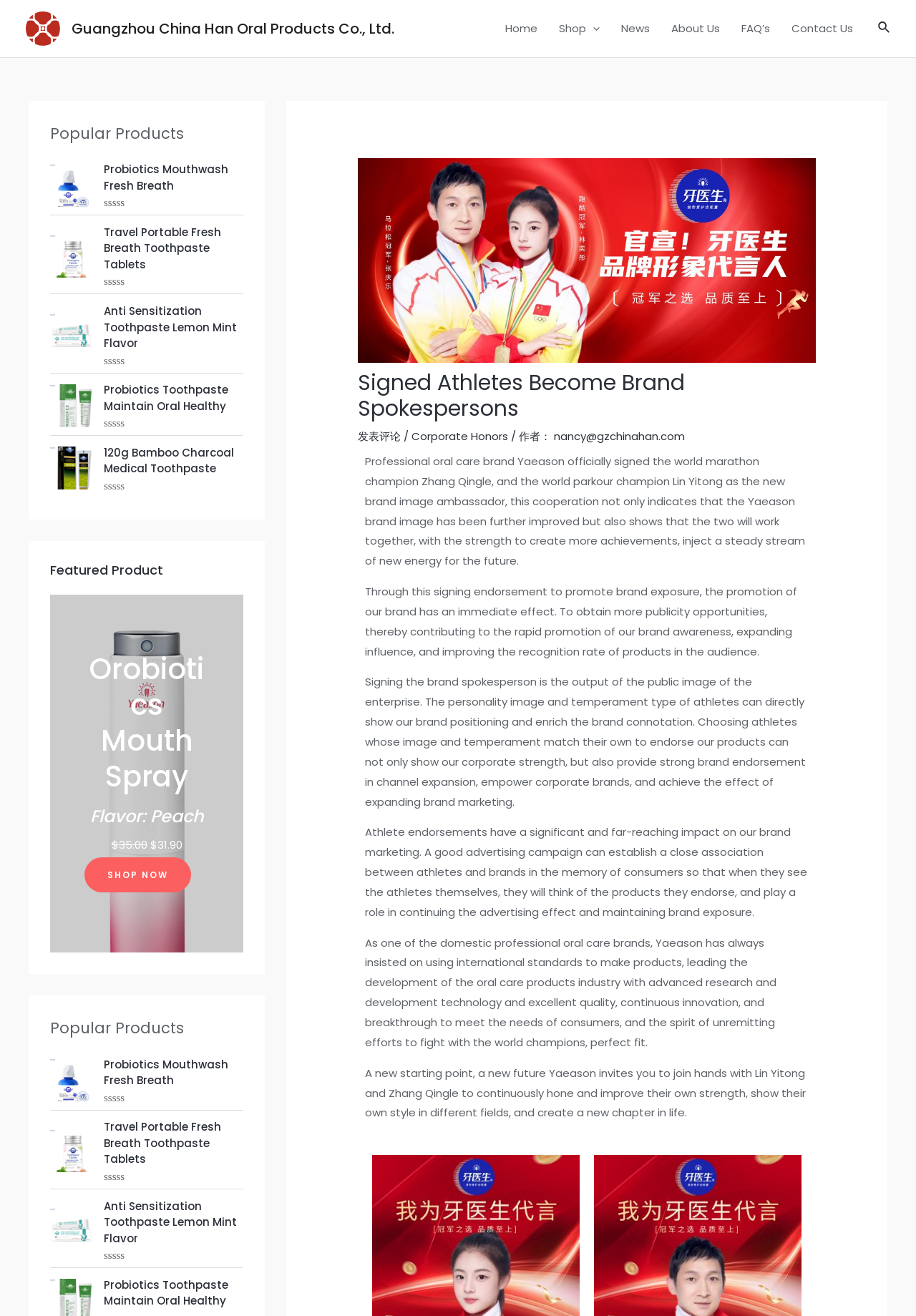Analyze the image and answer the question with as much detail as possible: 
How many products are listed under 'Popular Products'?

I counted the number of links under the 'Popular Products' heading and found that there are 5 products listed.